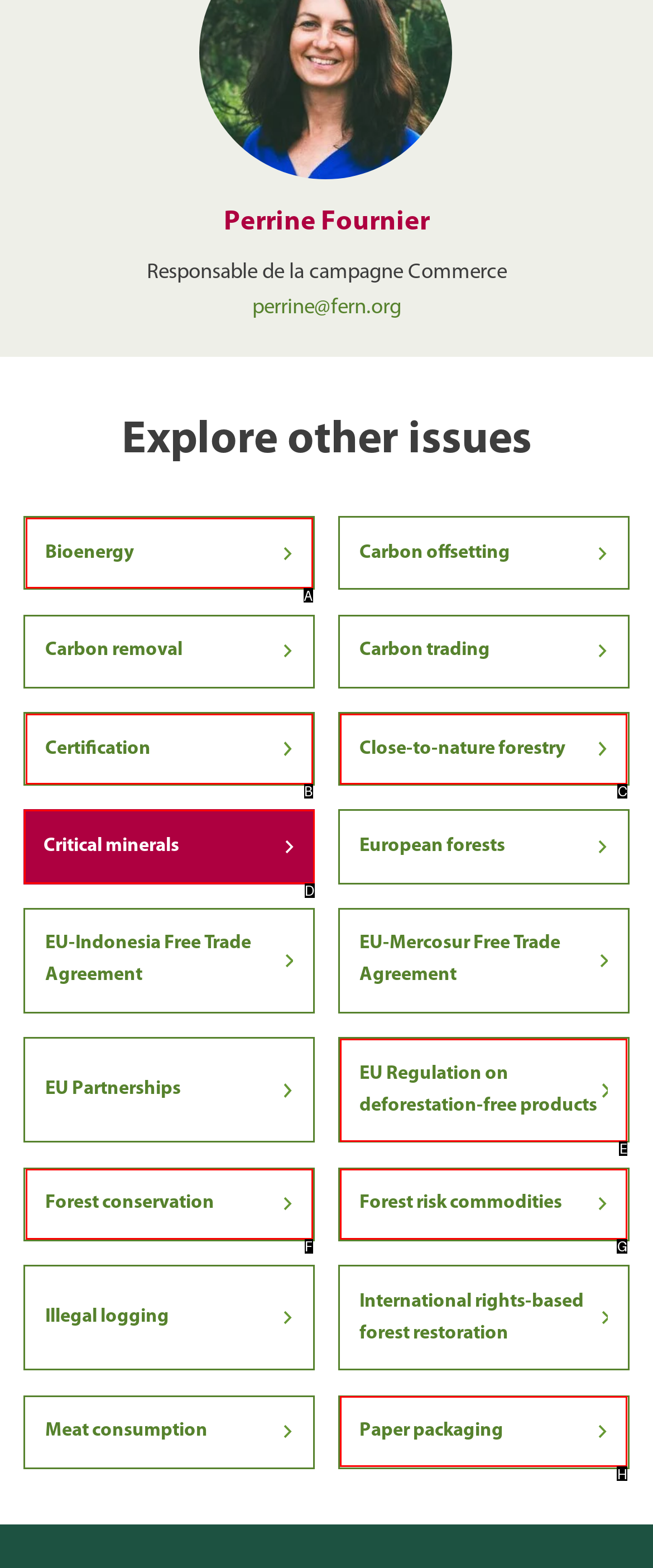Identify the HTML element that corresponds to the description: NucMed NucMed Provide the letter of the correct option directly.

None